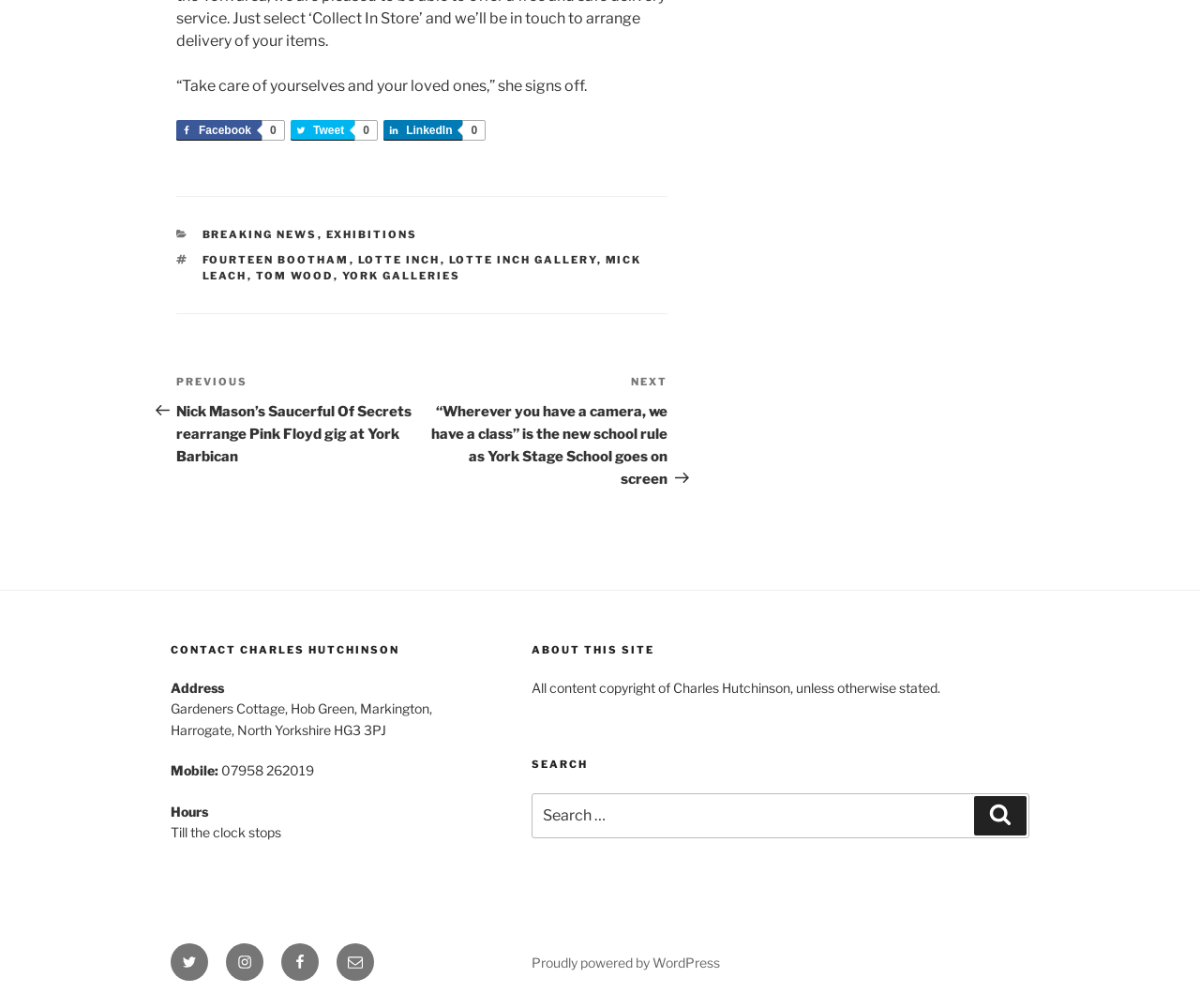What is the mobile number of the author?
Use the image to give a comprehensive and detailed response to the question.

I found the author's mobile number by looking at the footer section of the webpage, where it says 'Mobile:' and then lists the number as '07958 262019'.